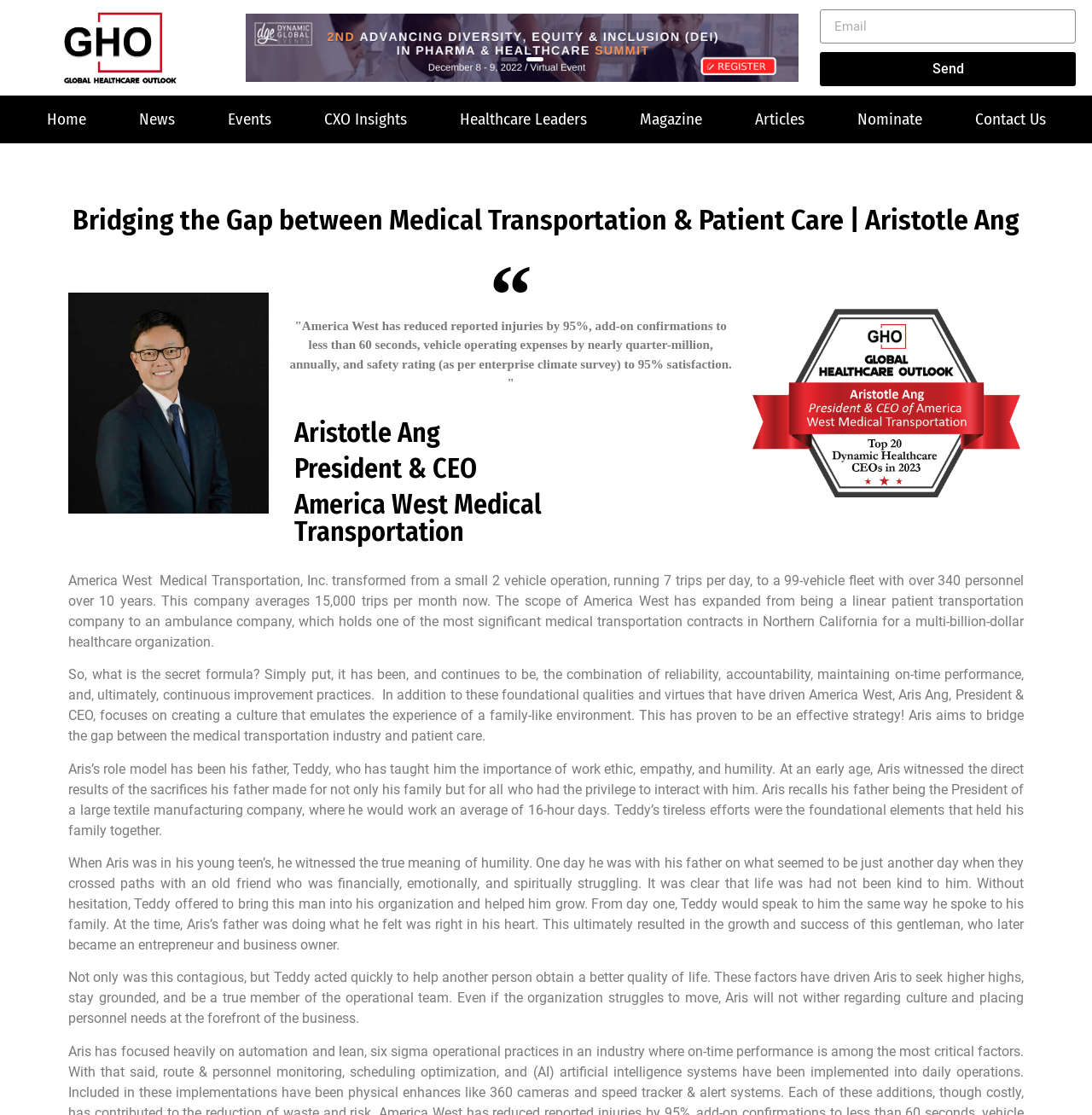Bounding box coordinates are specified in the format (top-left x, top-left y, bottom-right x, bottom-right y). All values are floating point numbers bounded between 0 and 1. Please provide the bounding box coordinate of the region this sentence describes: parent_node: Email name="form_fields[emailhead]" placeholder="Email"

[0.751, 0.009, 0.985, 0.039]